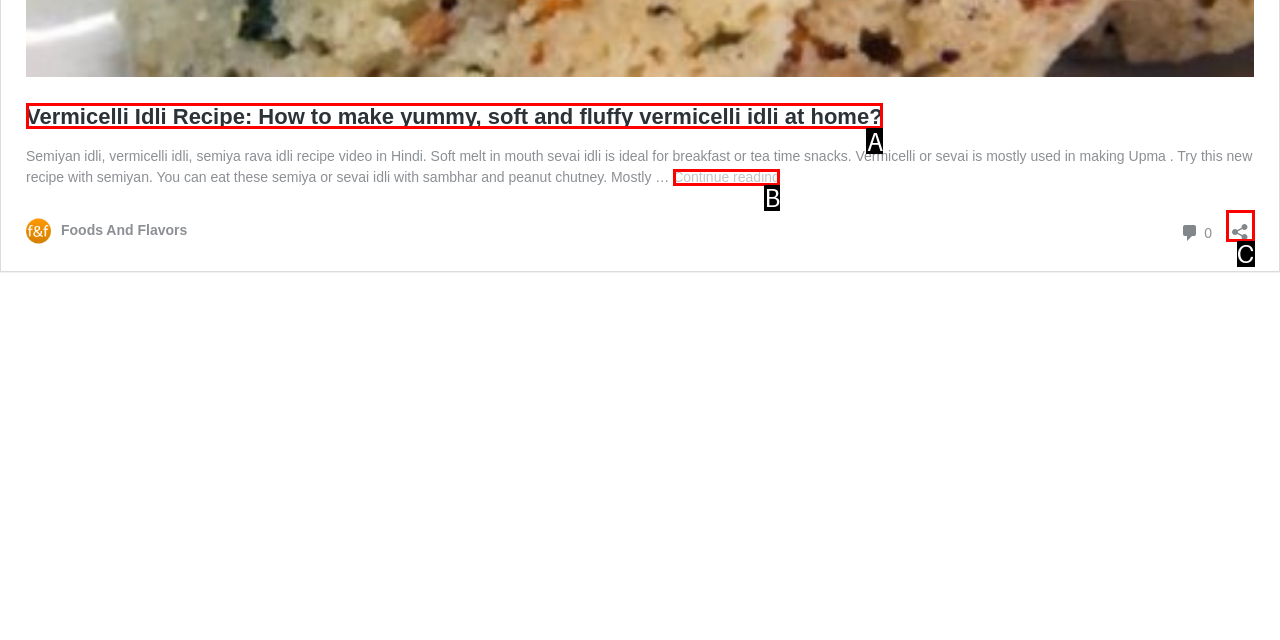Determine which HTML element best fits the description: aria-label="Open sharing dialog"
Answer directly with the letter of the matching option from the available choices.

C